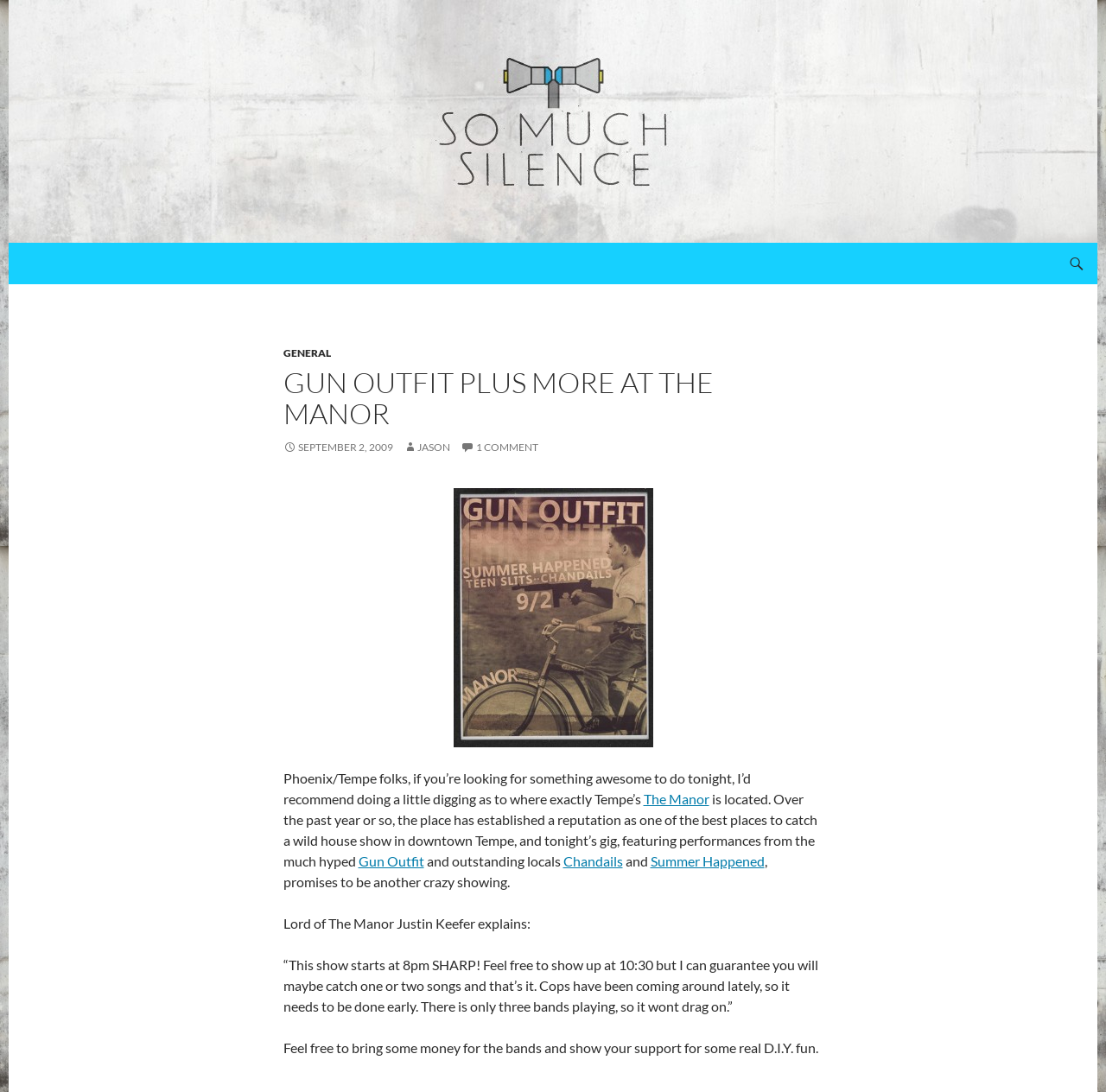Please provide the bounding box coordinates for the element that needs to be clicked to perform the instruction: "Learn more about The Manor". The coordinates must consist of four float numbers between 0 and 1, formatted as [left, top, right, bottom].

[0.582, 0.724, 0.641, 0.739]